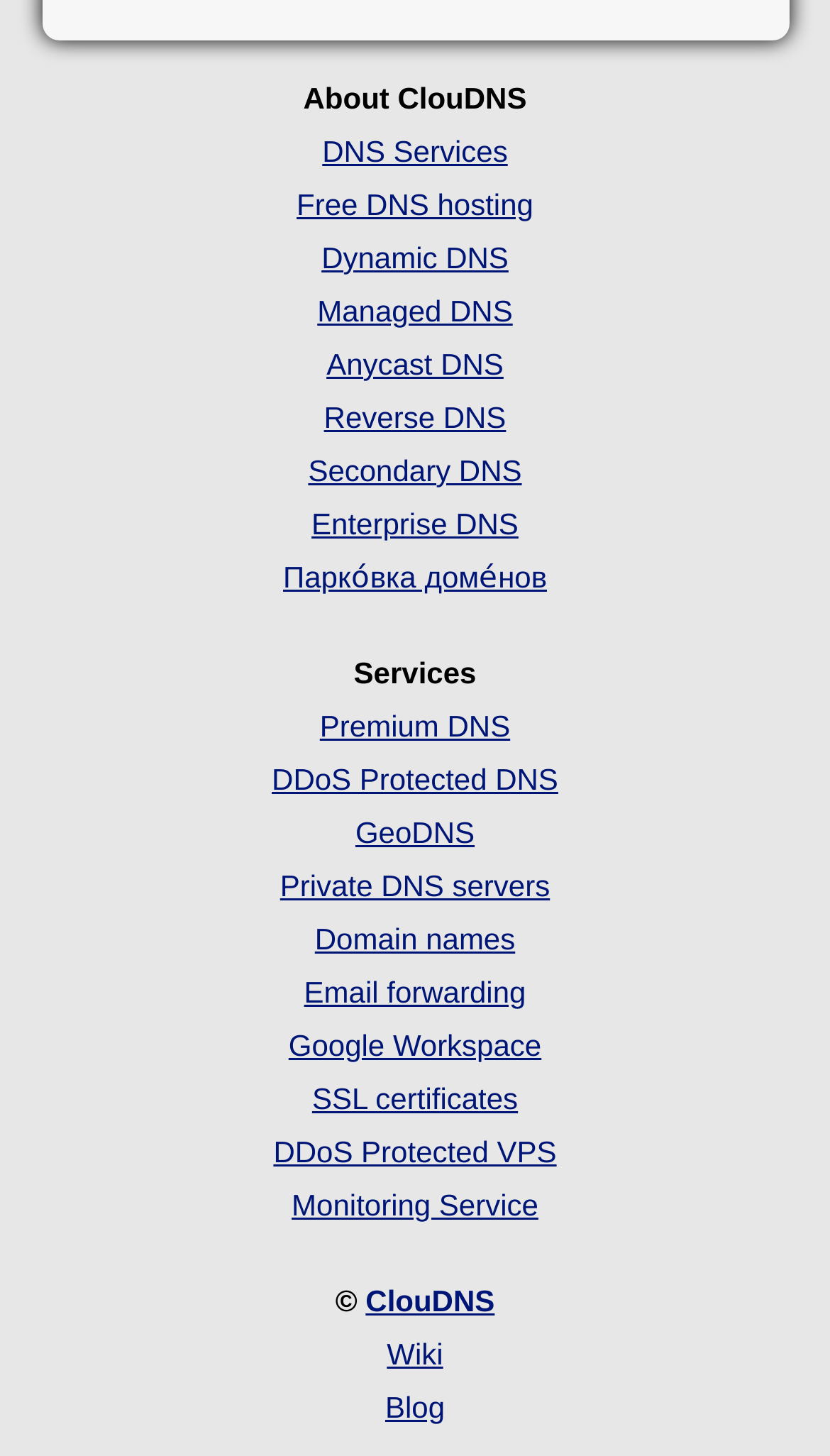Please determine the bounding box coordinates of the element's region to click in order to carry out the following instruction: "Learn about Dynamic DNS". The coordinates should be four float numbers between 0 and 1, i.e., [left, top, right, bottom].

[0.357, 0.129, 0.643, 0.152]